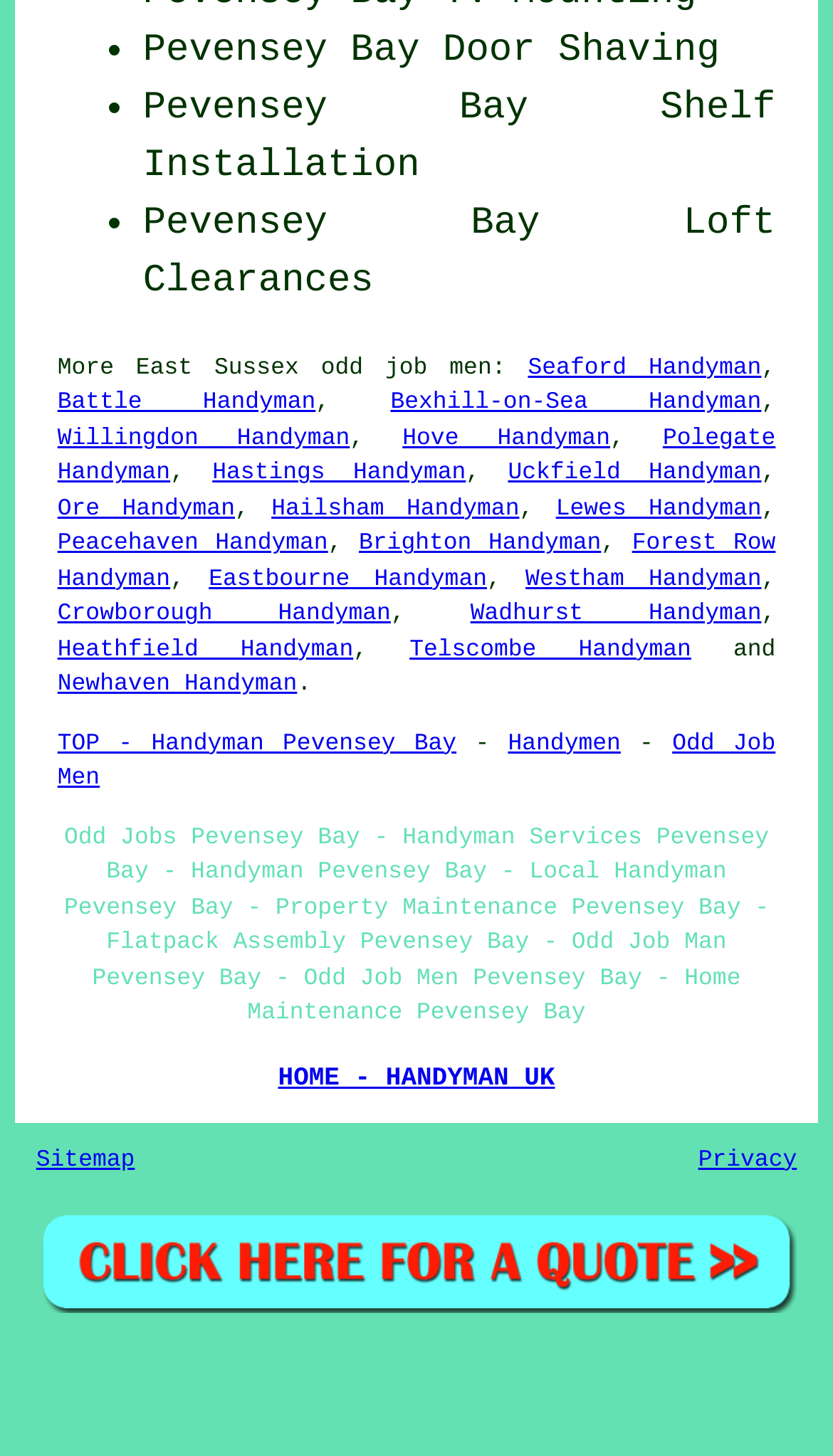Reply to the question with a single word or phrase:
Is there a sitemap available on the webpage?

Yes